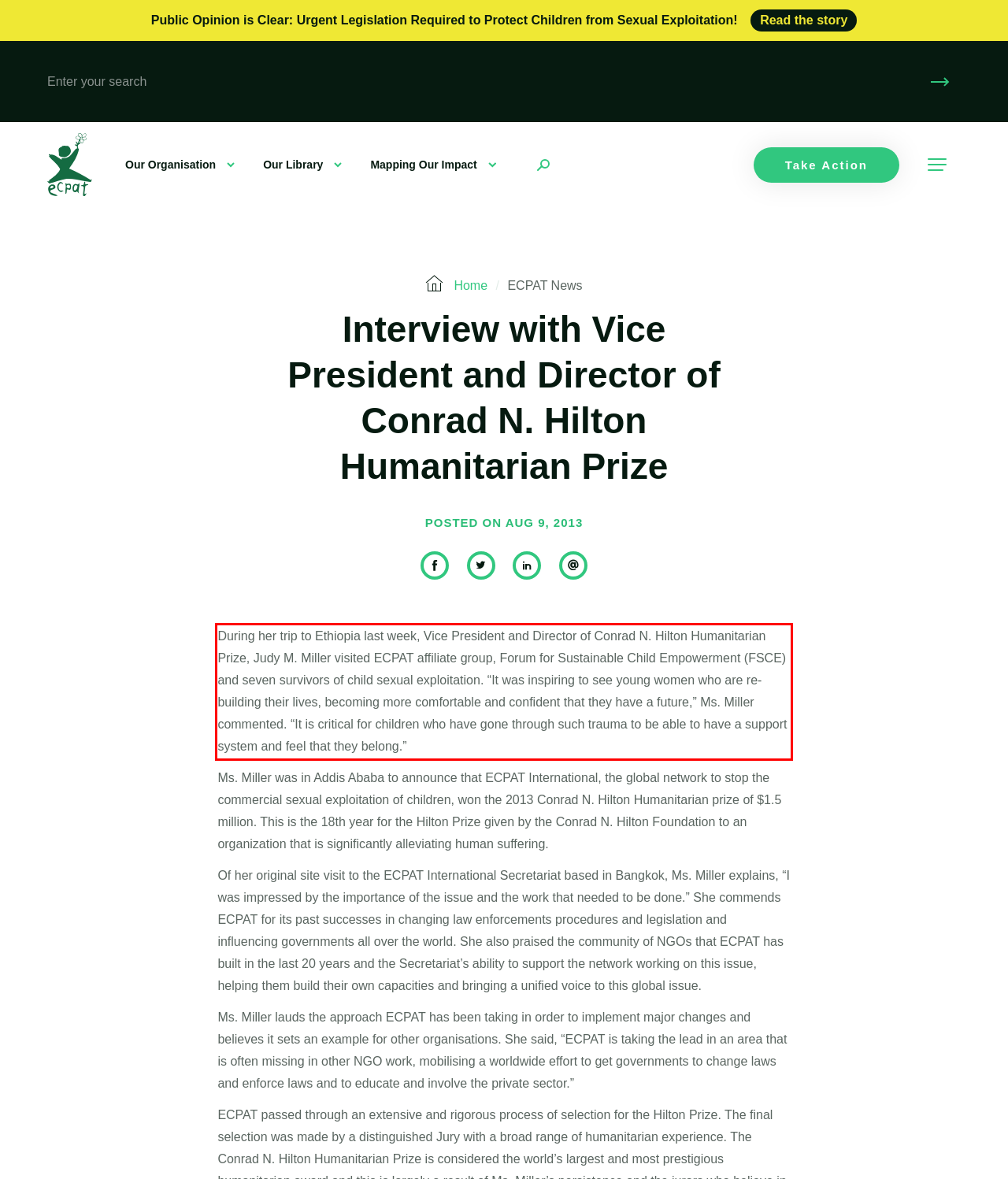Please perform OCR on the text content within the red bounding box that is highlighted in the provided webpage screenshot.

During her trip to Ethiopia last week, Vice President and Director of Conrad N. Hilton Humanitarian Prize, Judy M. Miller visited ECPAT affiliate group, Forum for Sustainable Child Empowerment (FSCE) and seven survivors of child sexual exploitation. “It was inspiring to see young women who are re-building their lives, becoming more comfortable and confident that they have a future,” Ms. Miller commented. “It is critical for children who have gone through such trauma to be able to have a support system and feel that they belong.”